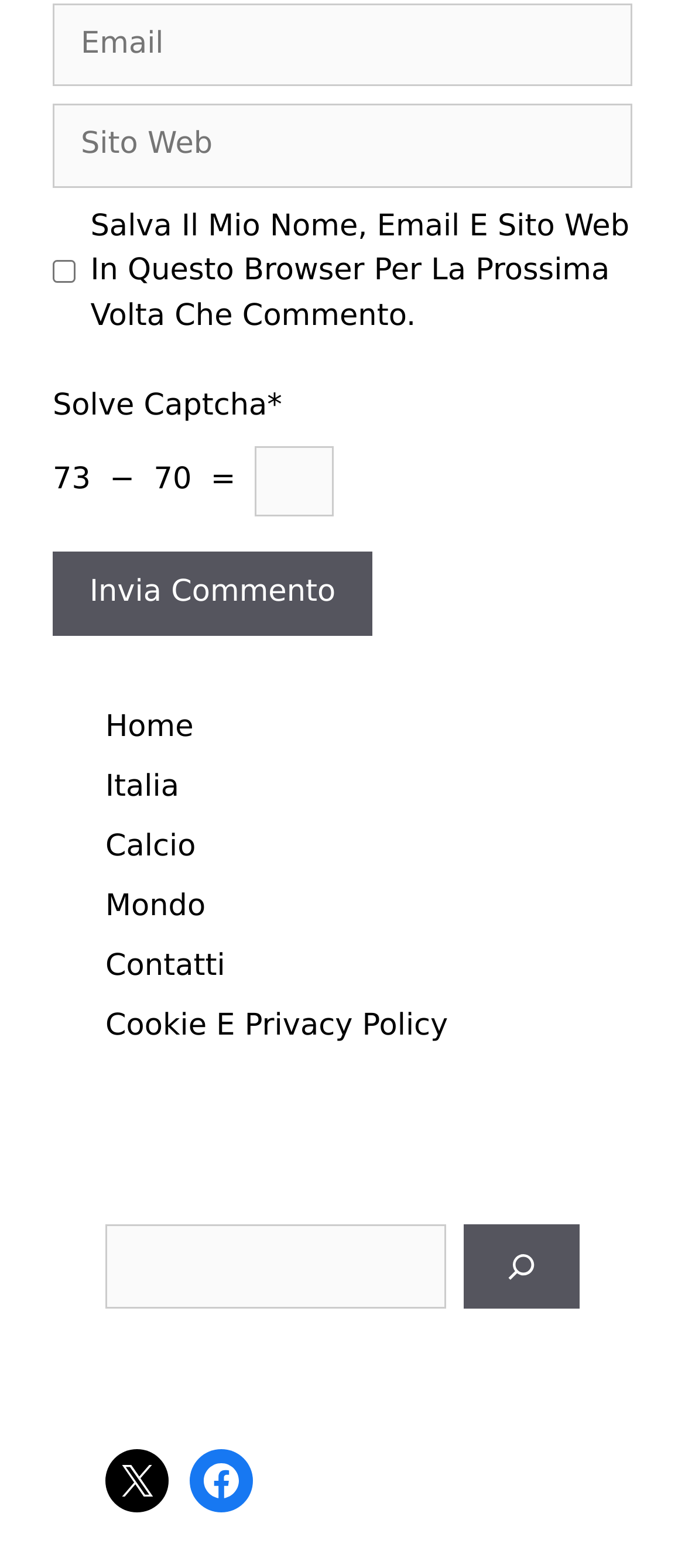What is the function of the button with the text 'Invia commento'?
Please elaborate on the answer to the question with detailed information.

The button with the text 'Invia commento' is located below the captcha input field and has a bounding box coordinate of [0.077, 0.352, 0.544, 0.405]. This suggests that clicking this button will submit the user's comment.